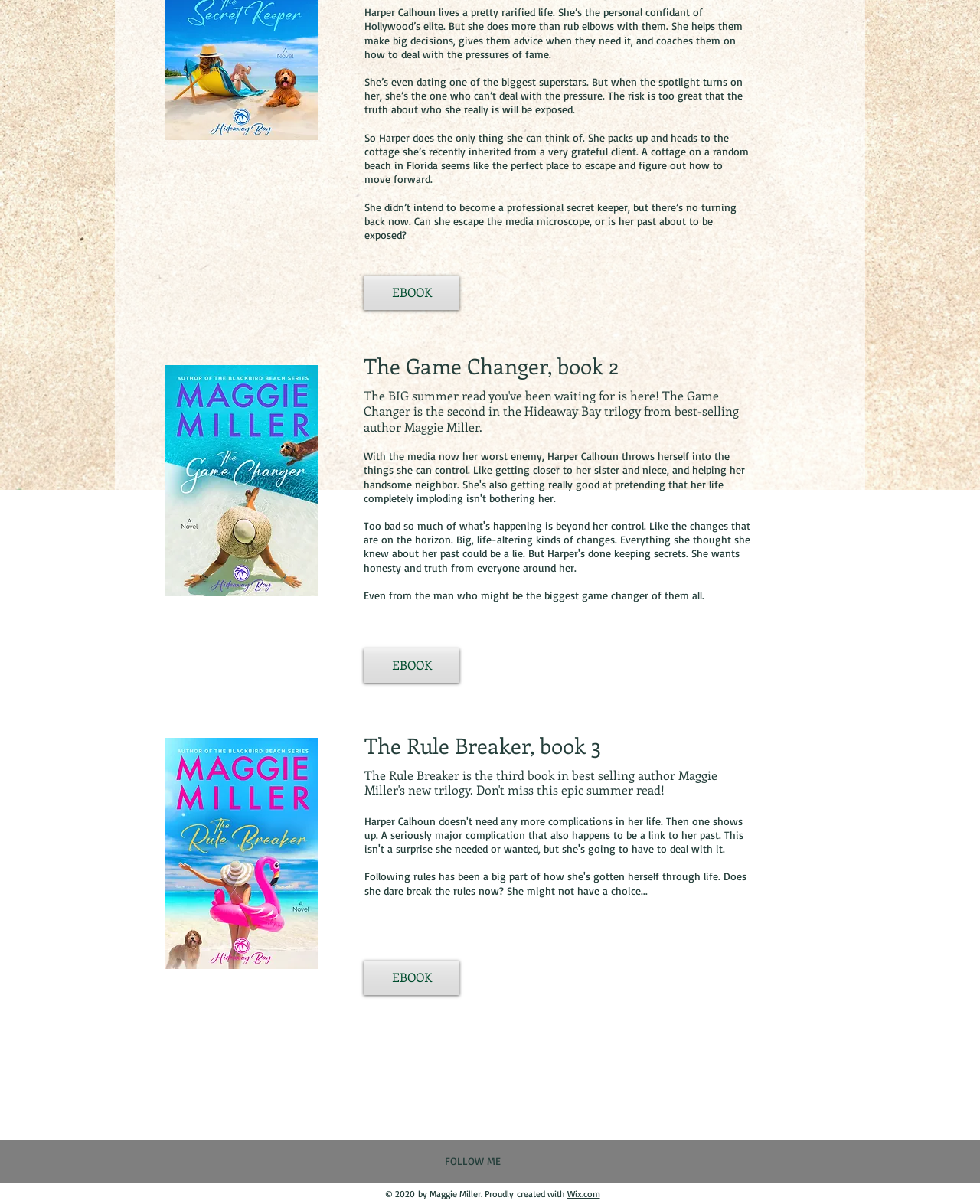Calculate the bounding box coordinates for the UI element based on the following description: "aria-label="Facebook Social Icon"". Ensure the coordinates are four float numbers between 0 and 1, i.e., [left, top, right, bottom].

[0.507, 0.958, 0.523, 0.971]